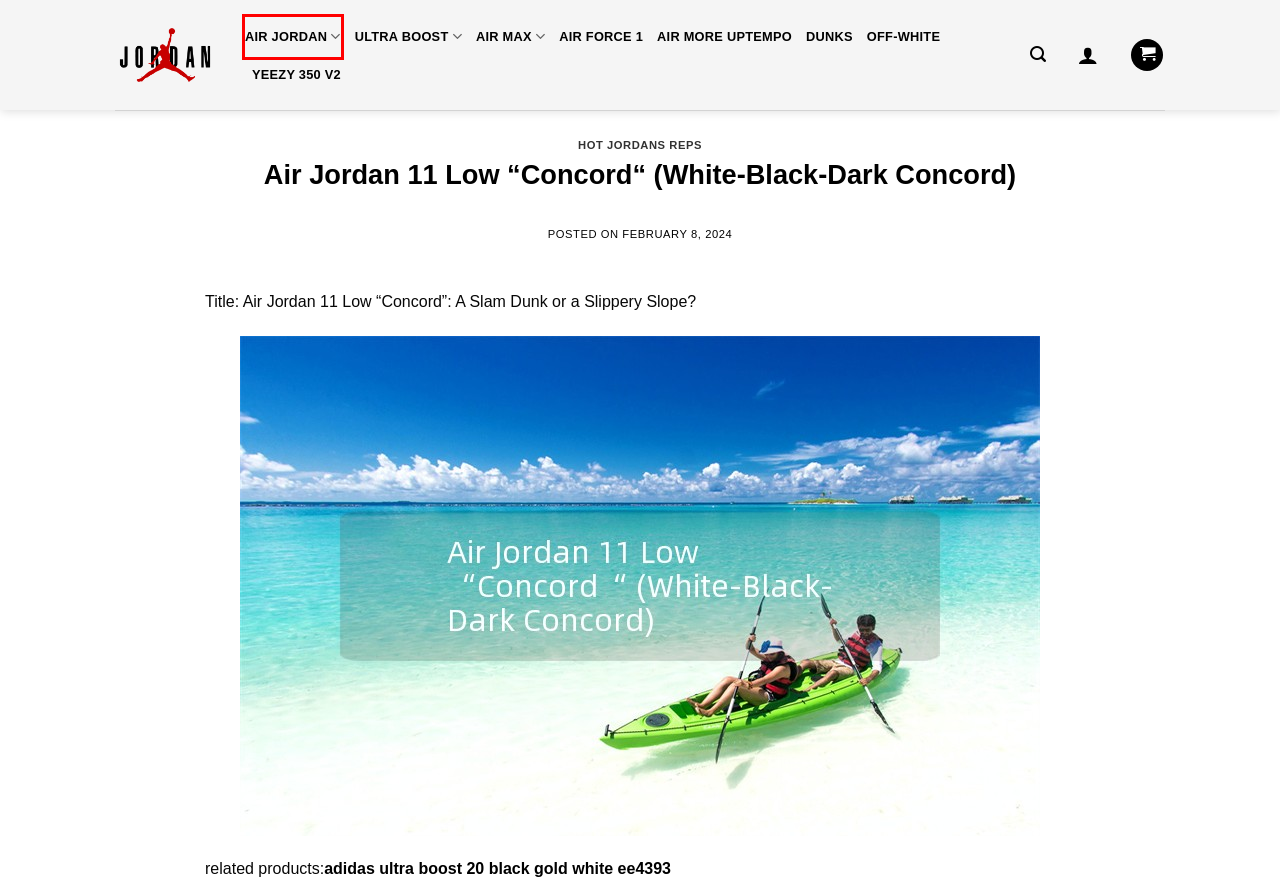You have been given a screenshot of a webpage with a red bounding box around a UI element. Select the most appropriate webpage description for the new webpage that appears after clicking the element within the red bounding box. The choices are:
A. Cart - Hot Jordans Reps
B. Adidas Ultra Boost 20 Black Gold White EE4393 - Hot Jordans Reps
C. Air More Uptempo - Hot Jordans Reps
D. Hot Jordans Reps - Hot Jordans Reps
E. Air Jordans Shoes Hot Sale Online Website - Reps Sneakers
F. Air Force 1 - Hot Jordans Reps
G. Off-White - Hot Jordans Reps
H. Air Jordan - Hot Jordans Reps

H